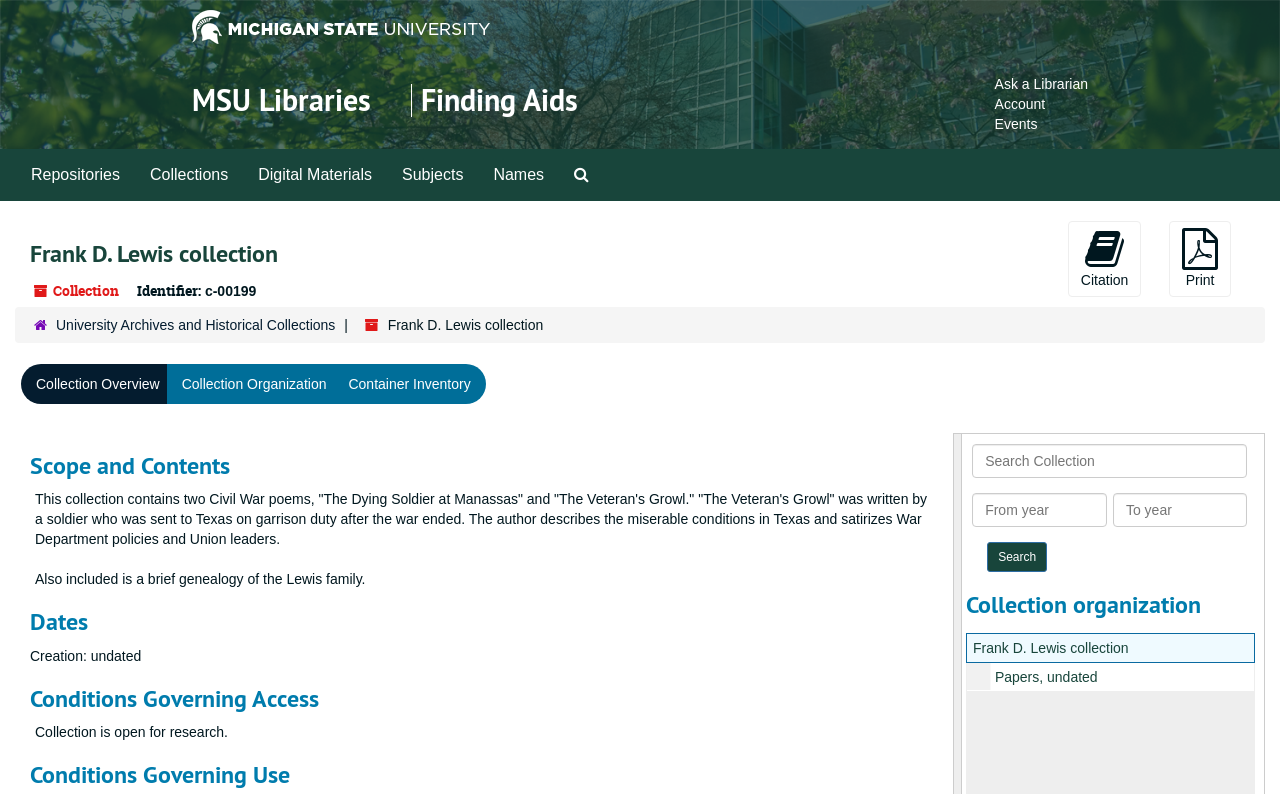Identify the bounding box coordinates of the region that should be clicked to execute the following instruction: "View collection overview".

[0.016, 0.458, 0.136, 0.509]